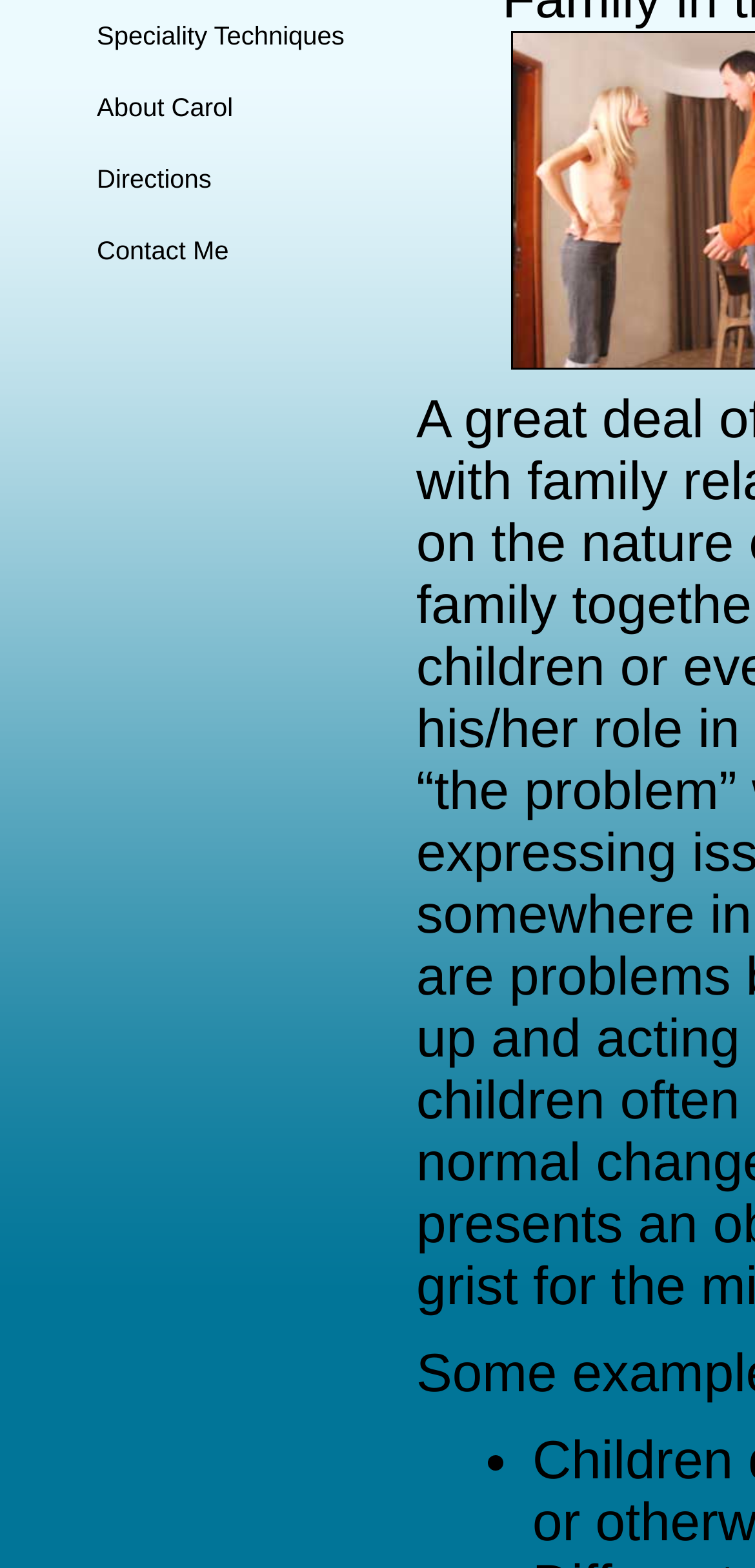Locate the bounding box of the UI element described by: "About Carol" in the given webpage screenshot.

[0.128, 0.059, 0.309, 0.078]